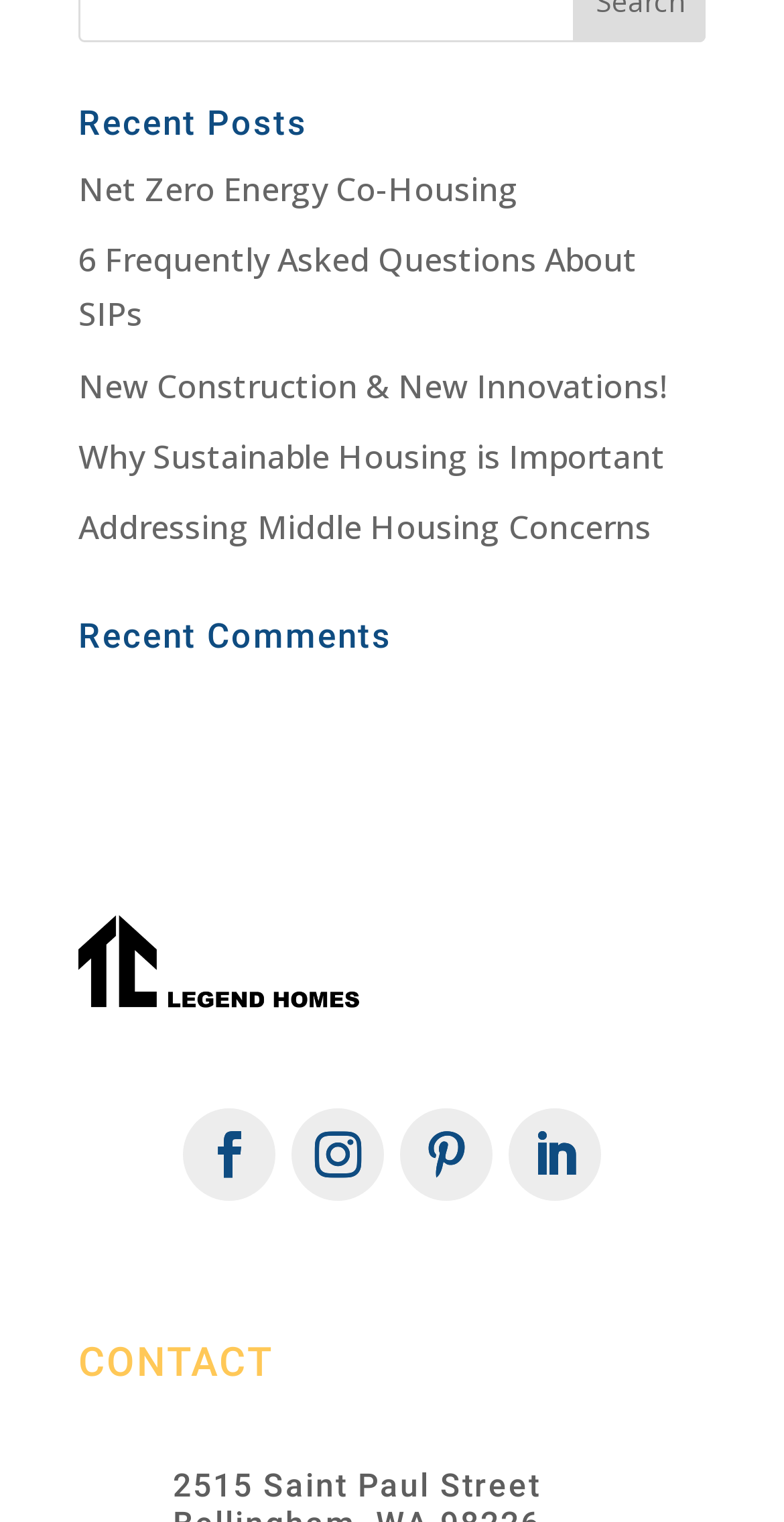What is the last heading on the webpage?
Based on the image, please offer an in-depth response to the question.

The last heading on the webpage is 'CONTACT', which is located at the bottom of the webpage with a bounding box coordinate of [0.1, 0.879, 0.9, 0.924].